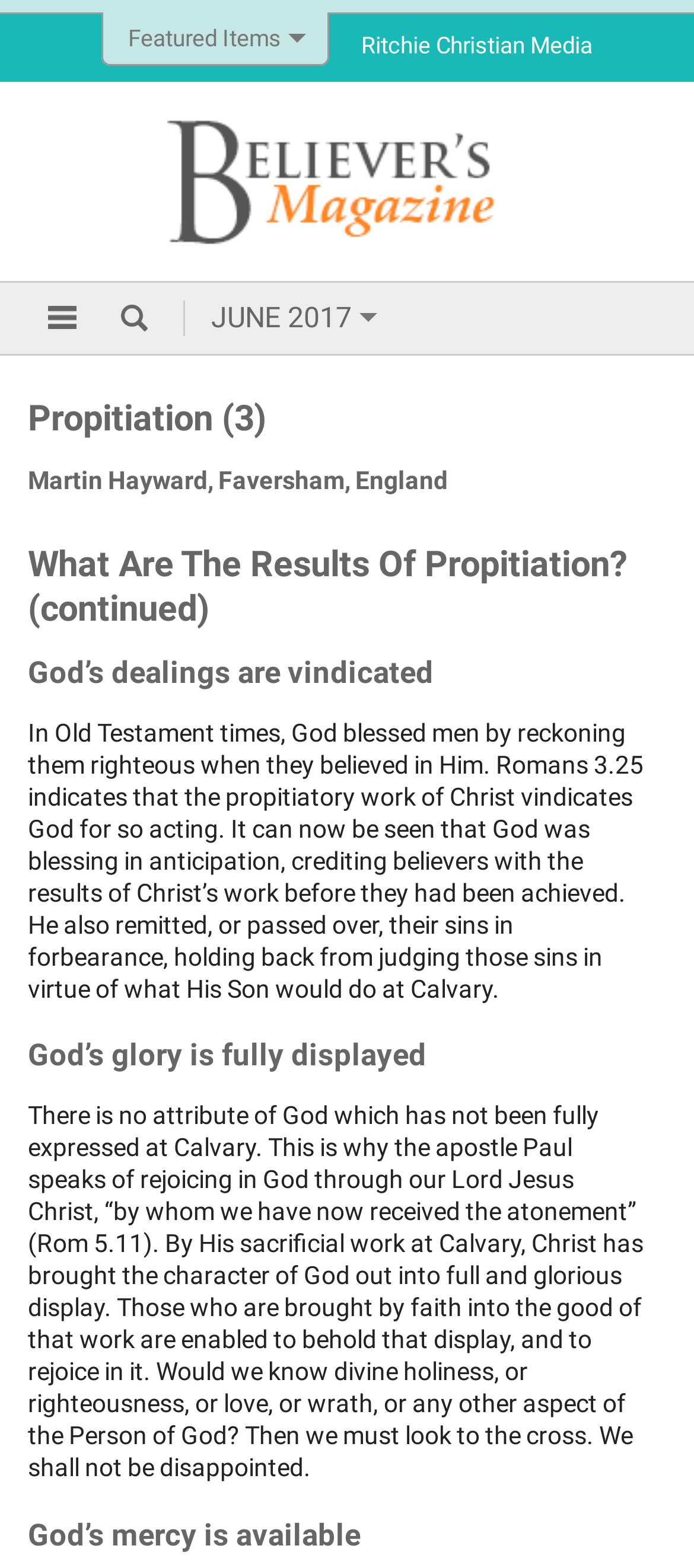What is the name of the magazine?
Give a thorough and detailed response to the question.

I found the answer by looking at the image with the description 'Believer's Magazine Logo', which suggests that the magazine is called Believer's Magazine.